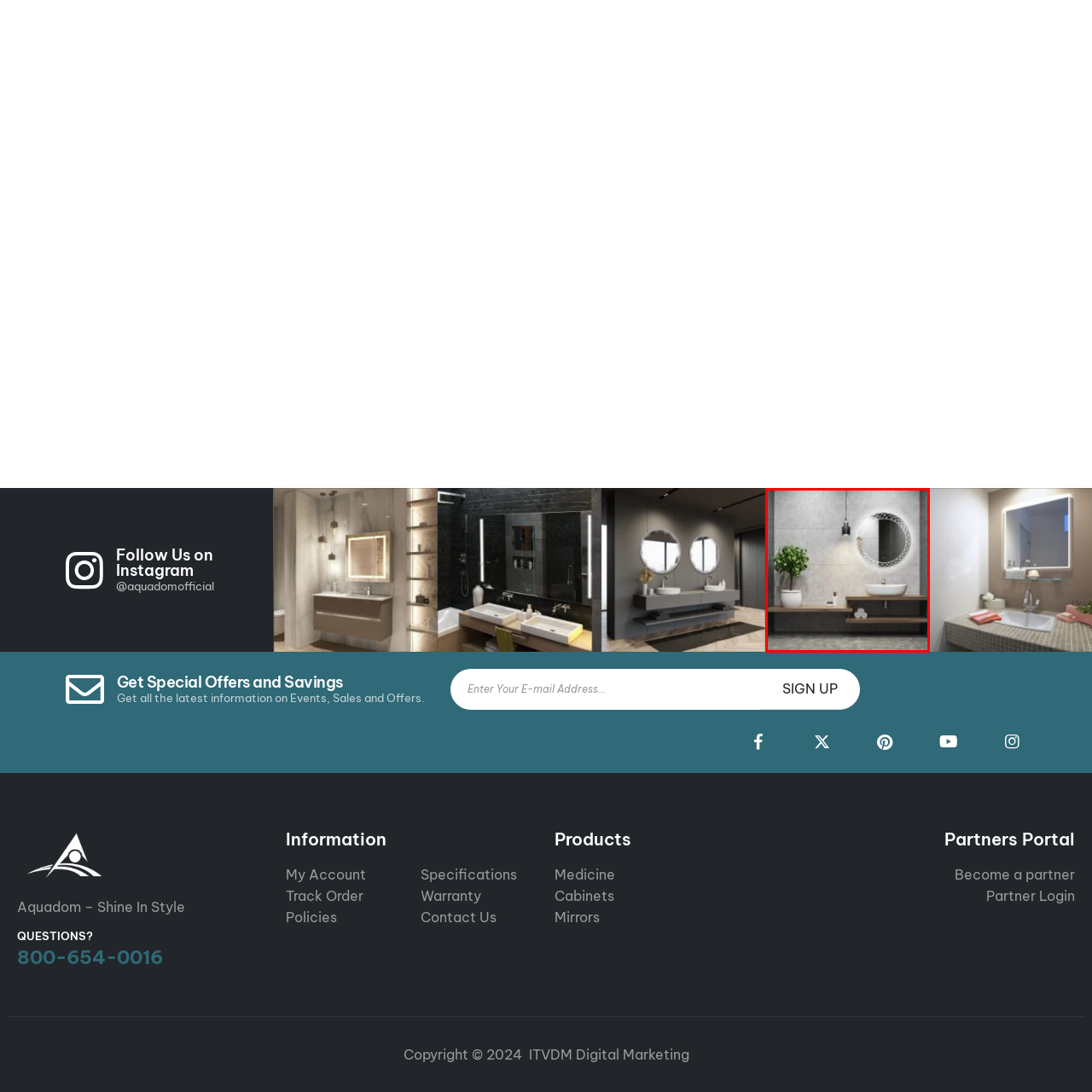Concentrate on the image marked by the red box, What material is the shelf made of?
 Your answer should be a single word or phrase.

Wood